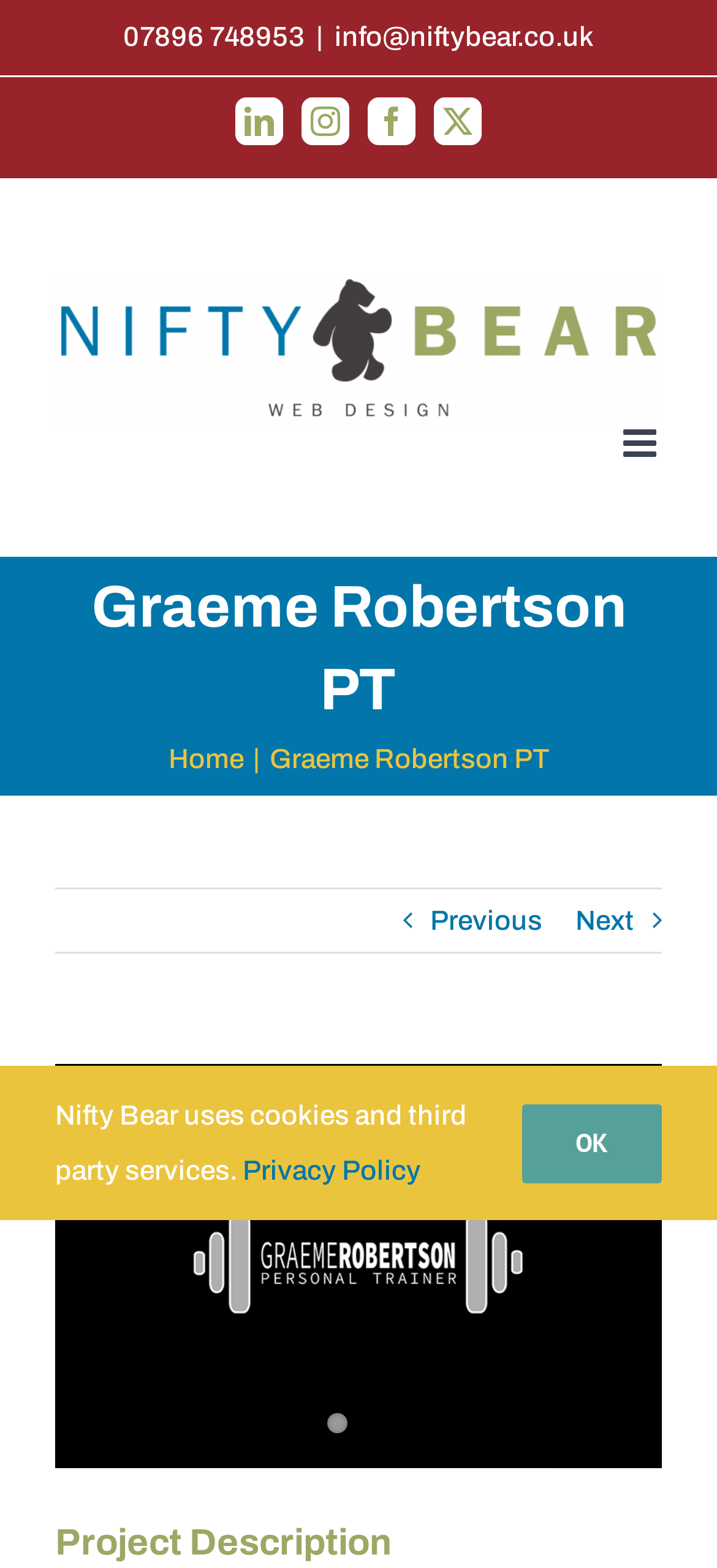Identify the primary heading of the webpage and provide its text.

Graeme Robertson PT